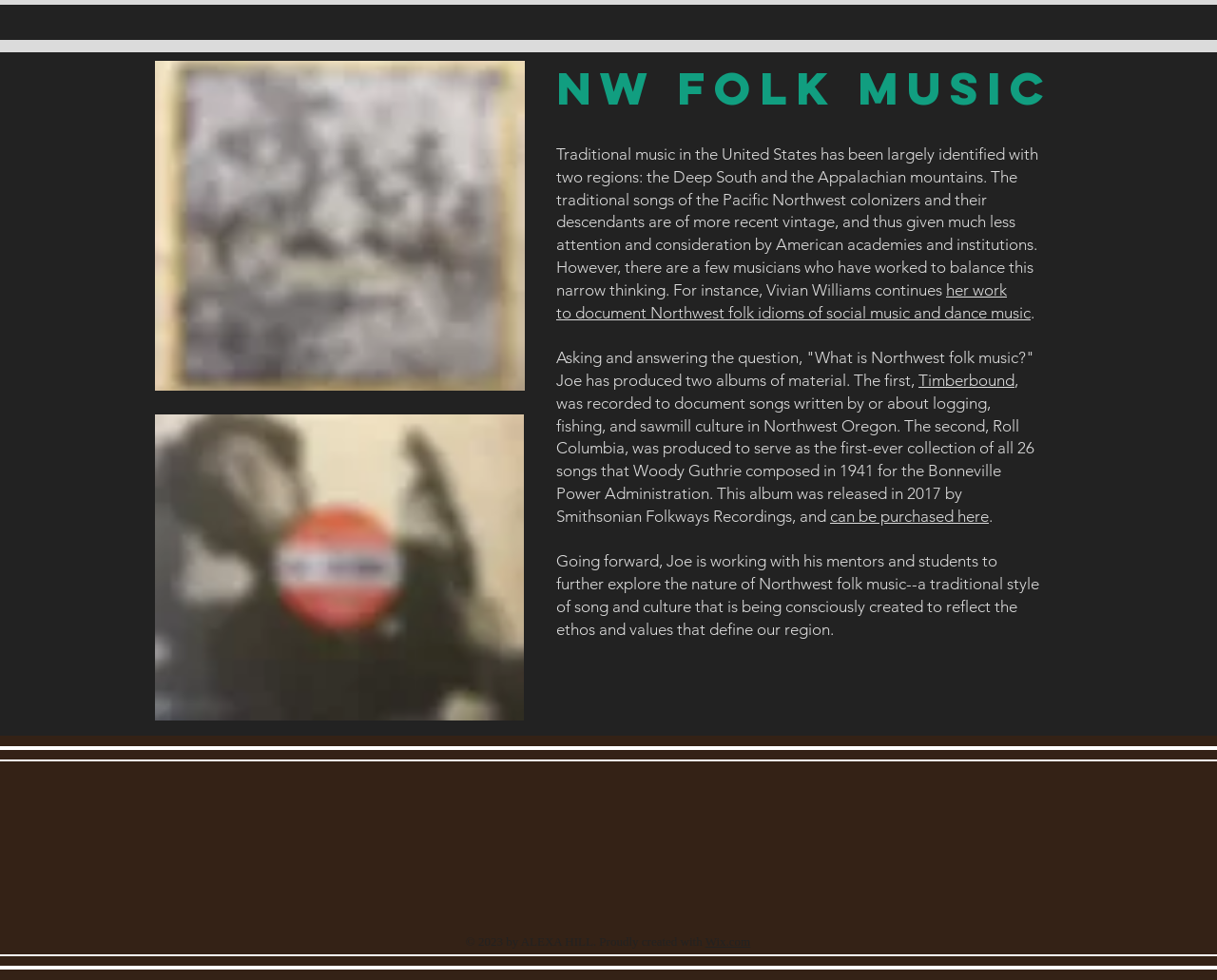Who is the creator of this webpage?
Refer to the image and give a detailed response to the question.

The creator of this webpage is ALEXA HILL, as mentioned in the footer section of the webpage, which also mentions that the webpage was proudly created with Wix.com.